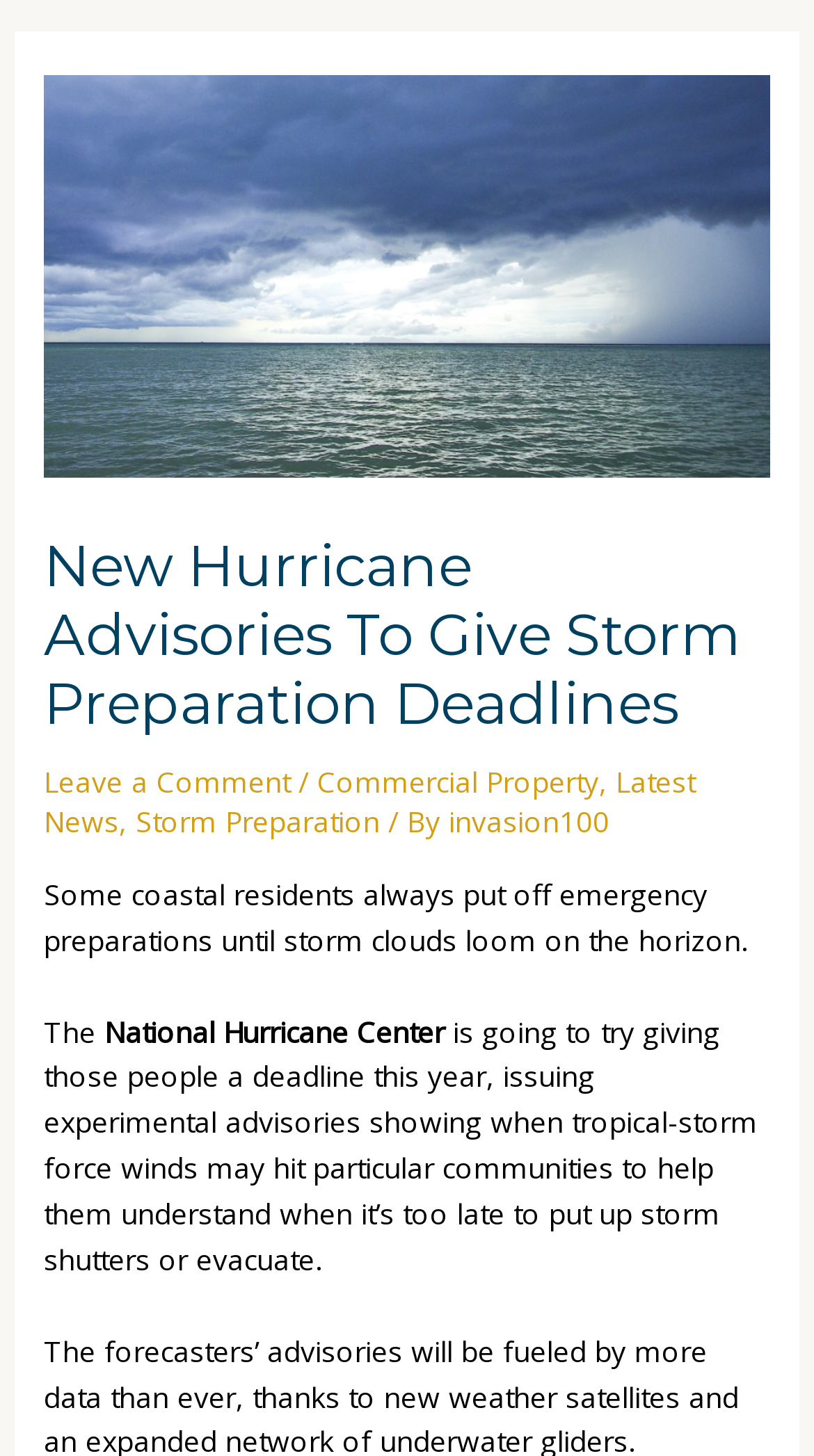Identify the bounding box of the UI component described as: "invasion100".

[0.551, 0.551, 0.749, 0.578]